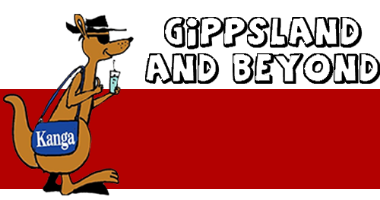Provide a thorough description of the image.

The image features a lively cartoon kangaroo named "Kanga," who embodies a playful and approachable character. Dressed in a stylish black hat and sunglasses, Kanga carries a colorful tote bag labeled "Ganga" and holds a refreshing drink, adding a sense of fun and adventure. The backdrop of the image is a bold red stripe that enhances the vibrancy of the design. Above the kangaroo, the text "GIPPSLAND AND BEYOND" is displayed in a whimsical, bold font, suggesting a welcoming invitation to explore the Gippsland region and its attractions. This image captures the spirit of travel and leisure, appealing to visitors looking to discover what Gippsland has to offer.